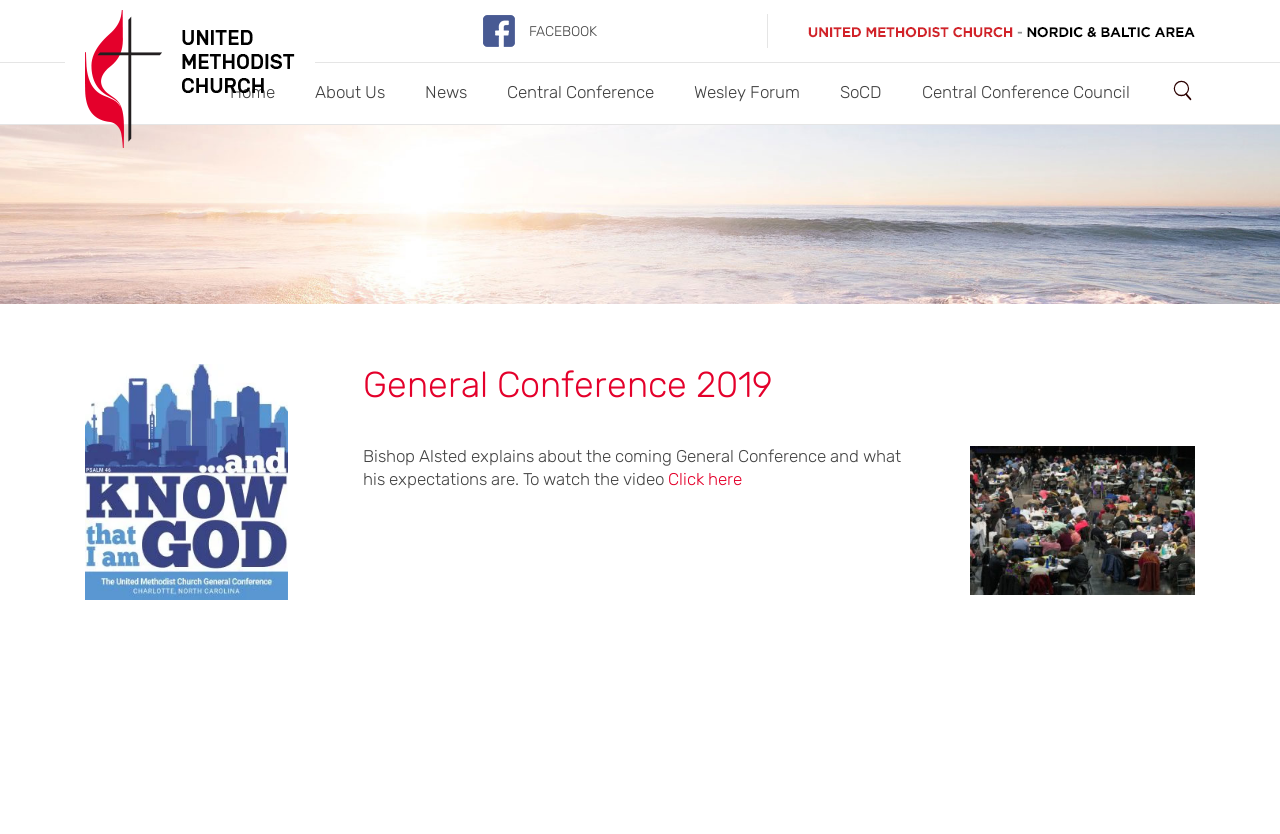Find the bounding box coordinates of the clickable region needed to perform the following instruction: "Click on Facebook link". The coordinates should be provided as four float numbers between 0 and 1, i.e., [left, top, right, bottom].

[0.377, 0.018, 0.466, 0.056]